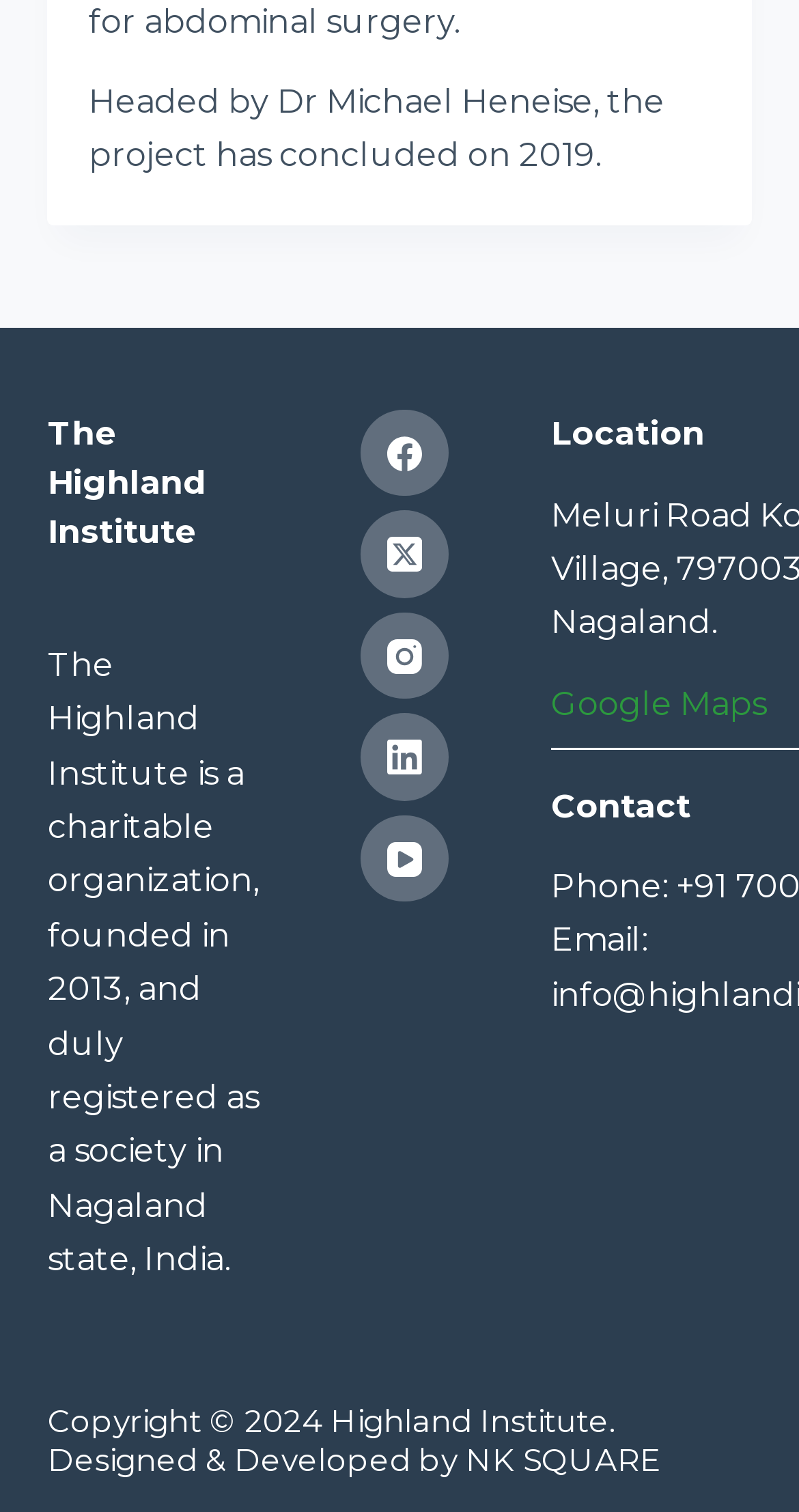Determine the bounding box for the described HTML element: "X (Twitter)". Ensure the coordinates are four float numbers between 0 and 1 in the format [left, top, right, bottom].

[0.452, 0.338, 0.561, 0.395]